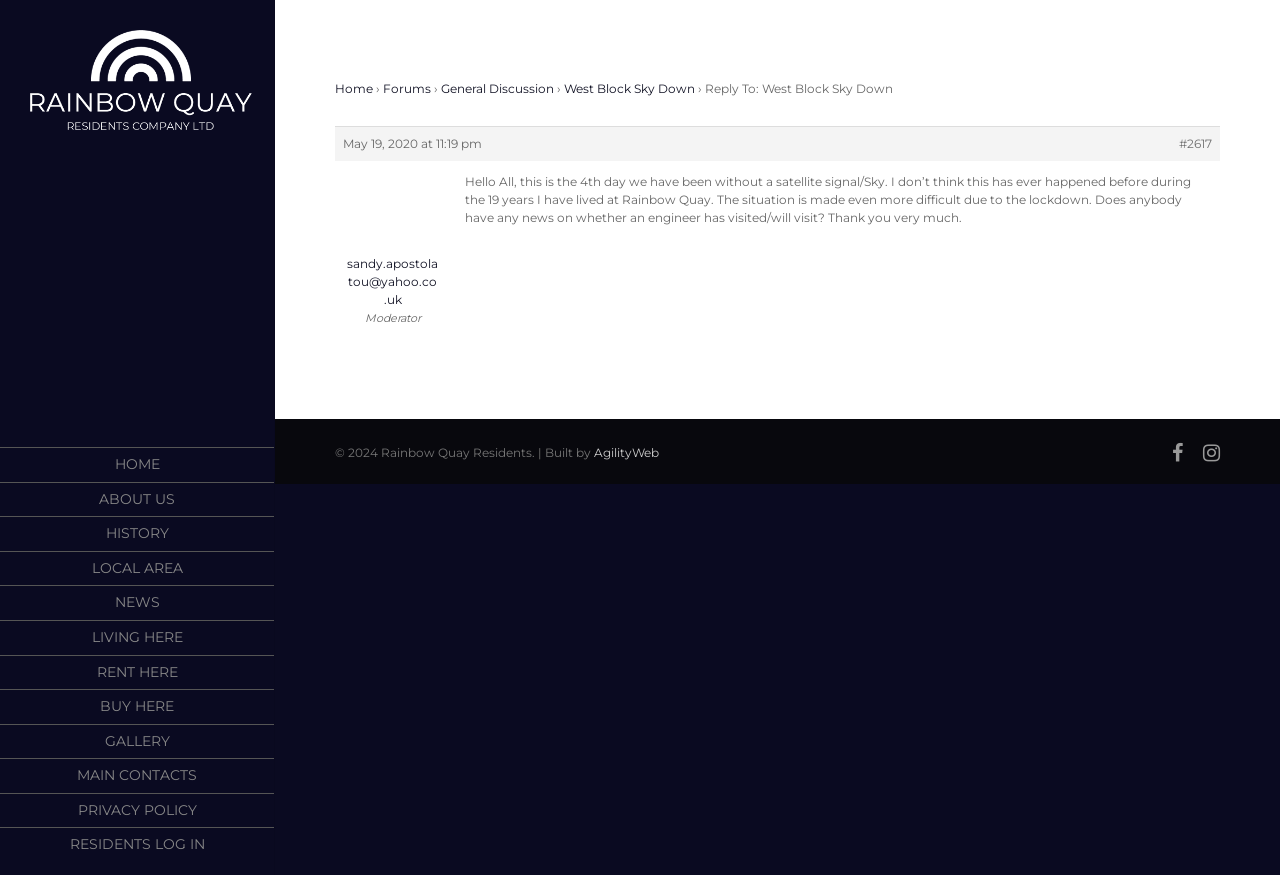What is the topic of the latest forum post?
Can you offer a detailed and complete answer to this question?

I looked at the forum post section and found the latest post with the title 'West Block Sky Down'. This post is about the issue of no satellite signal/Sky in the West Block area.